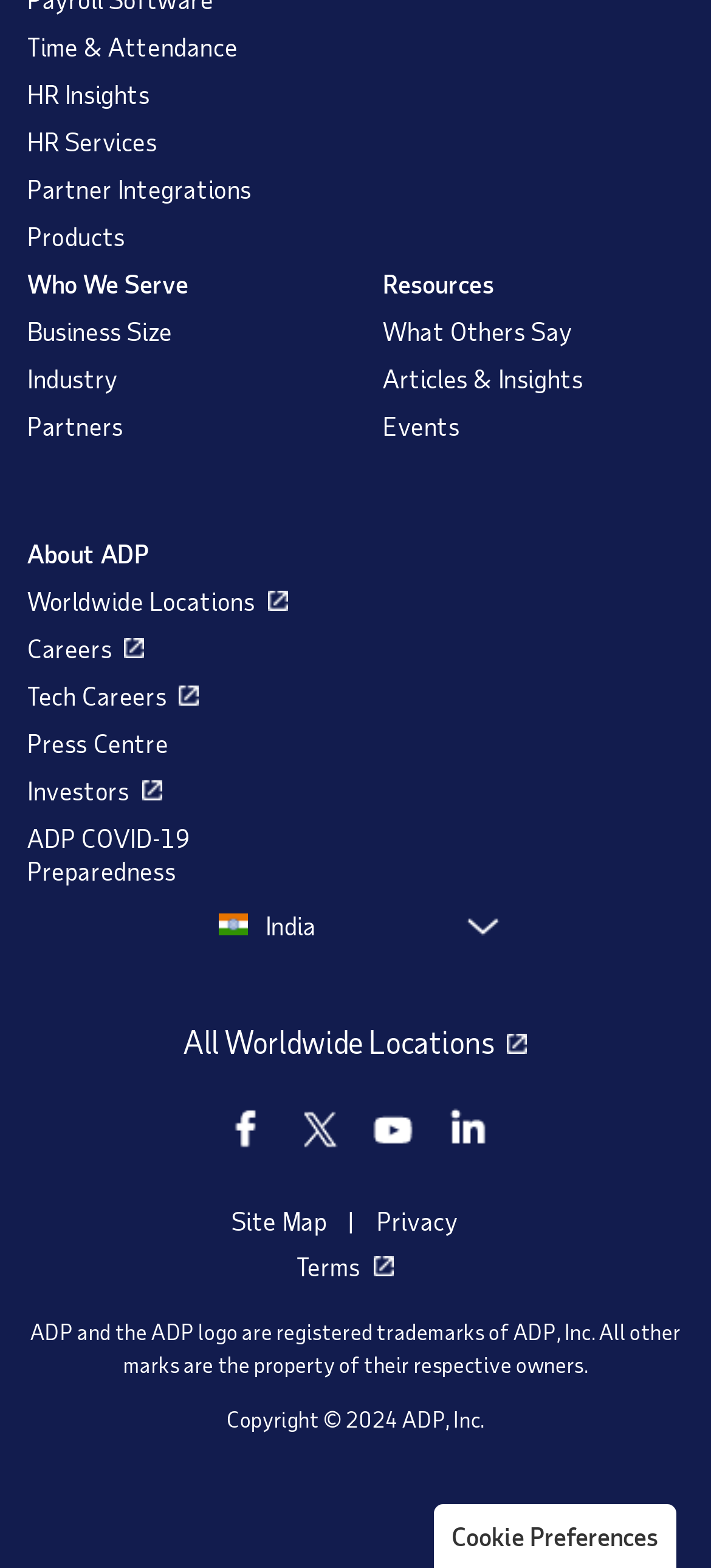Give a succinct answer to this question in a single word or phrase: 
What is the copyright year?

2024